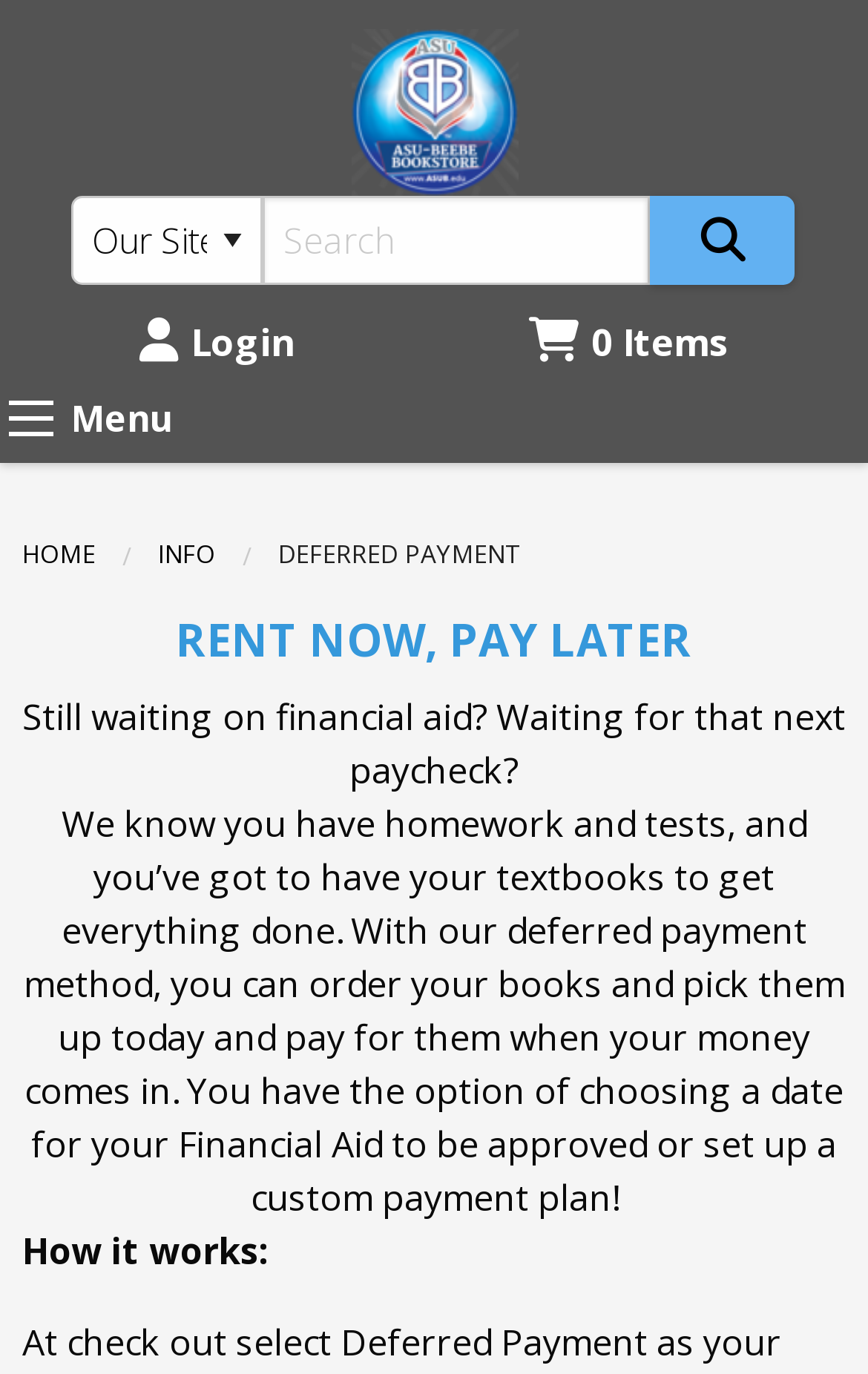Pinpoint the bounding box coordinates of the element that must be clicked to accomplish the following instruction: "Go to home page". The coordinates should be in the format of four float numbers between 0 and 1, i.e., [left, top, right, bottom].

[0.026, 0.39, 0.11, 0.415]